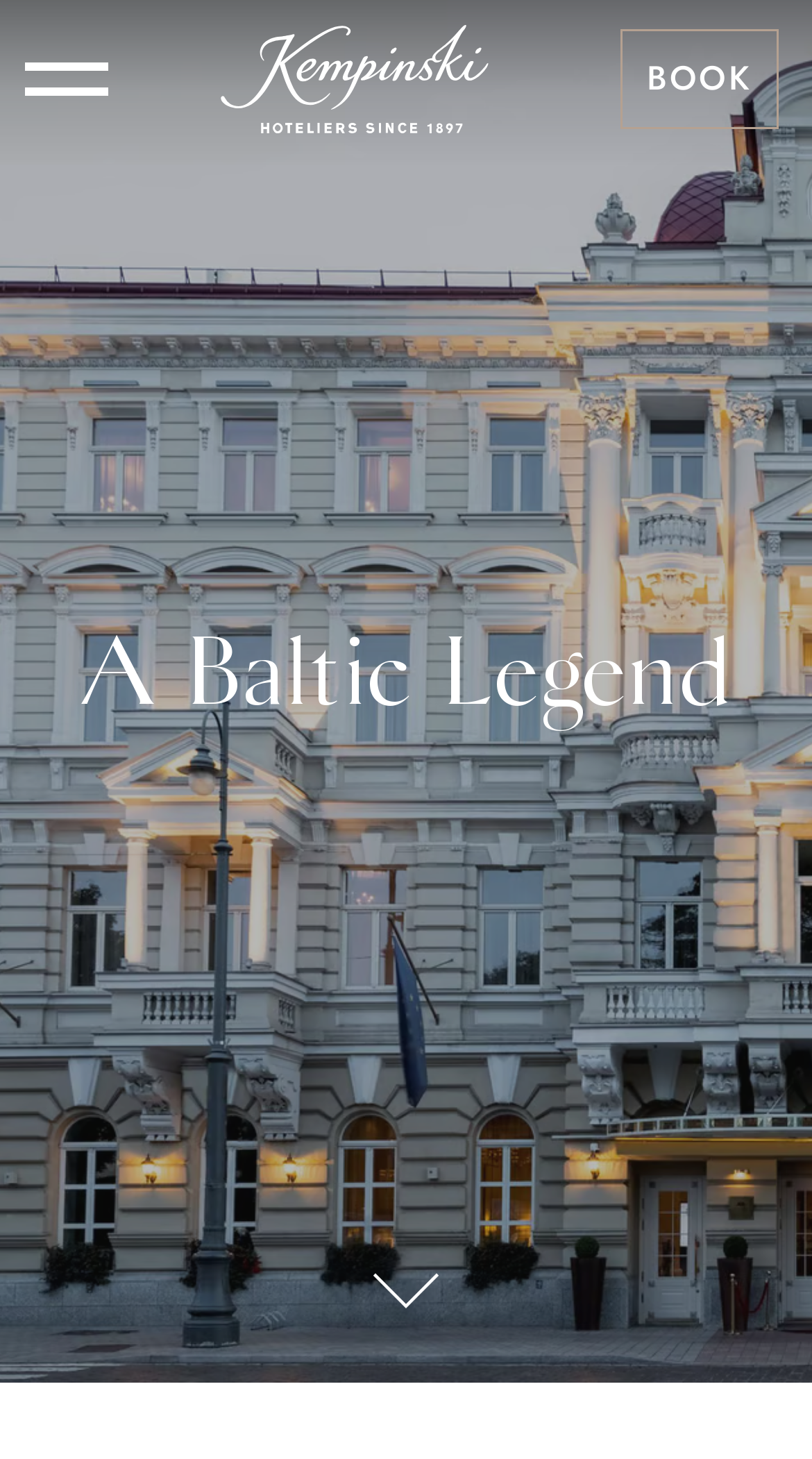Given the description "aria-label="menu"", provide the bounding box coordinates of the corresponding UI element.

[0.031, 0.043, 0.133, 0.066]